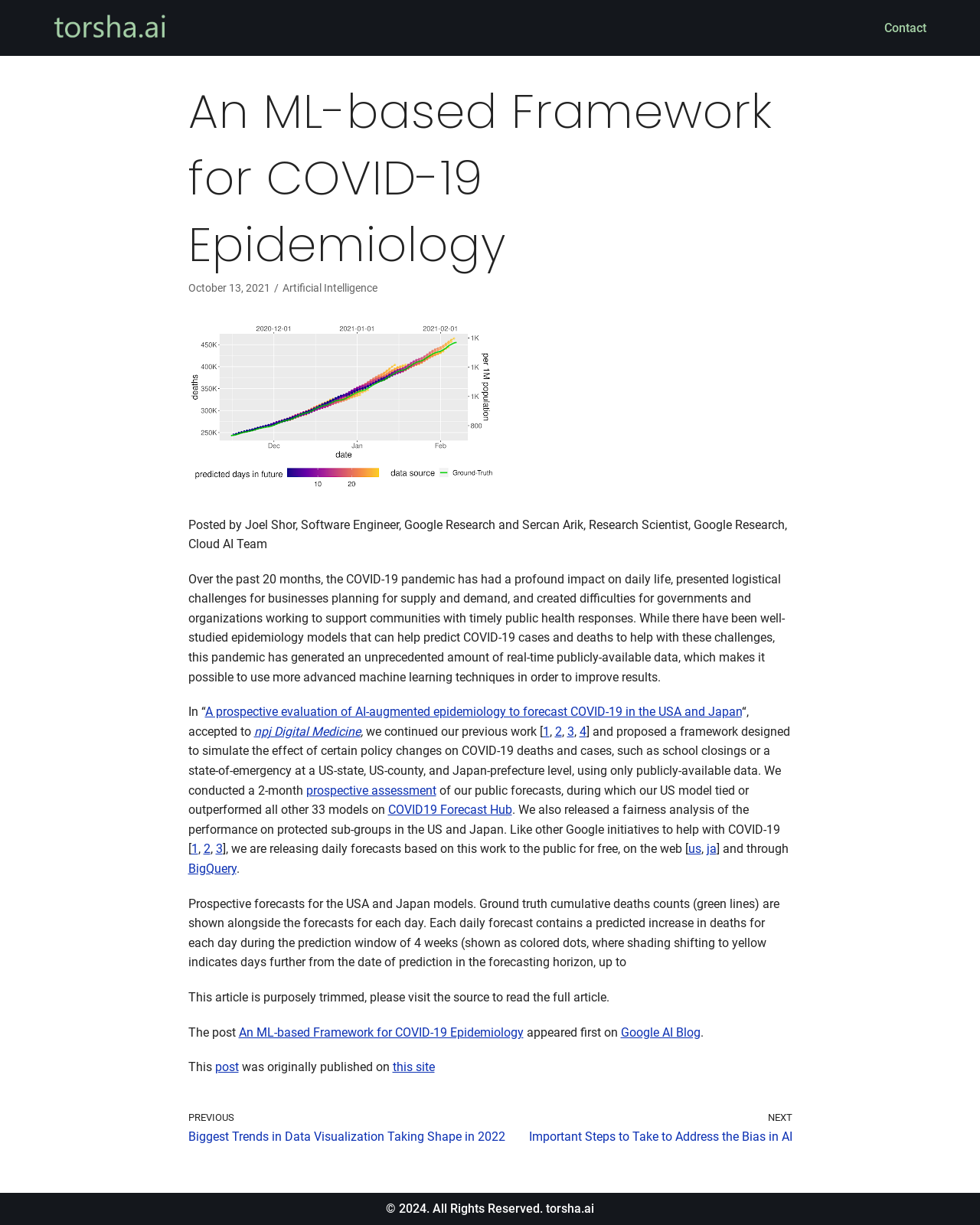Identify the bounding box coordinates for the region of the element that should be clicked to carry out the instruction: "Read the article 'An ML-based Framework for COVID-19 Epidemiology'". The bounding box coordinates should be four float numbers between 0 and 1, i.e., [left, top, right, bottom].

[0.192, 0.064, 0.808, 0.227]